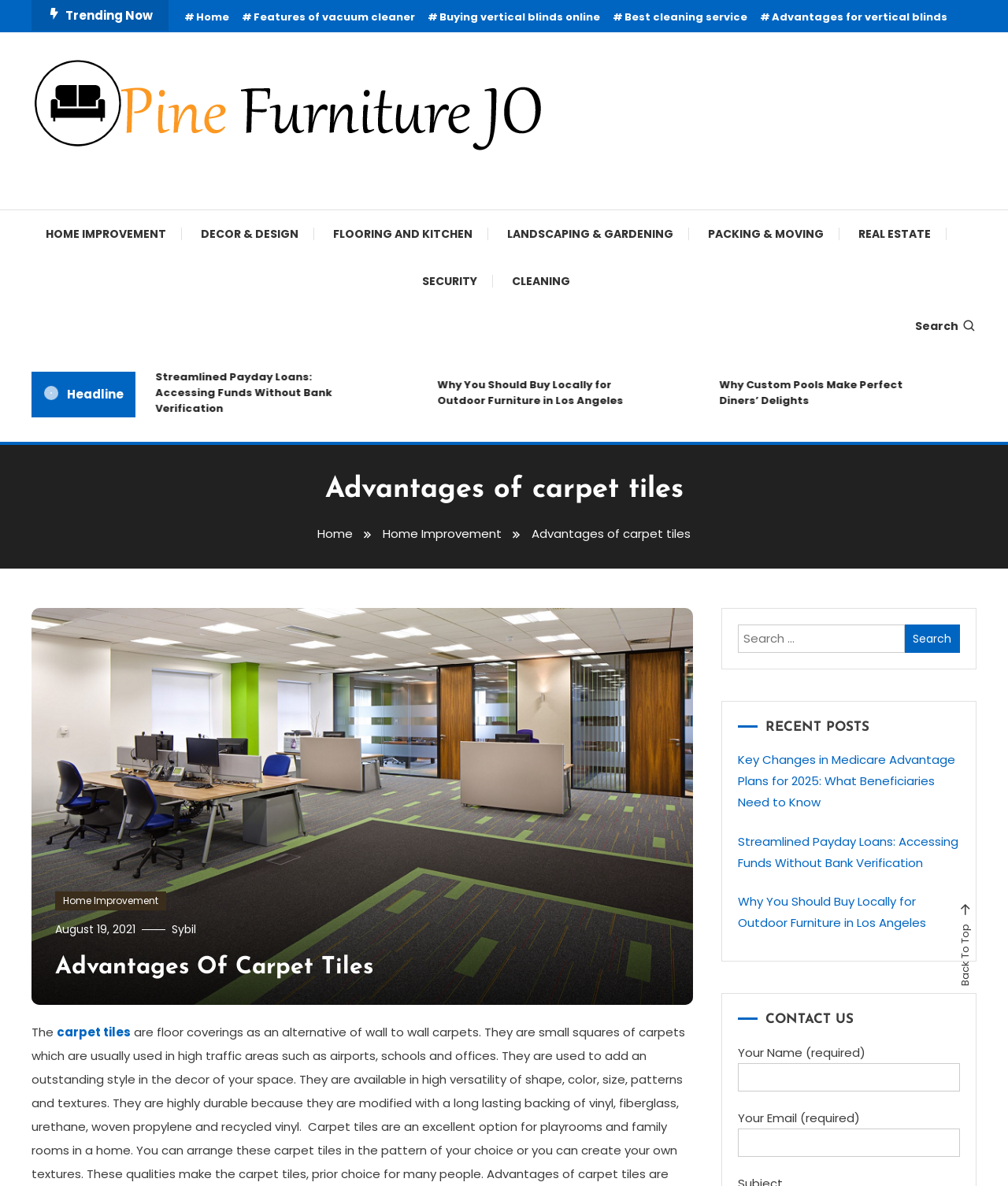Can you specify the bounding box coordinates for the region that should be clicked to fulfill this instruction: "Contact us by filling out the form".

[0.732, 0.896, 0.952, 0.92]